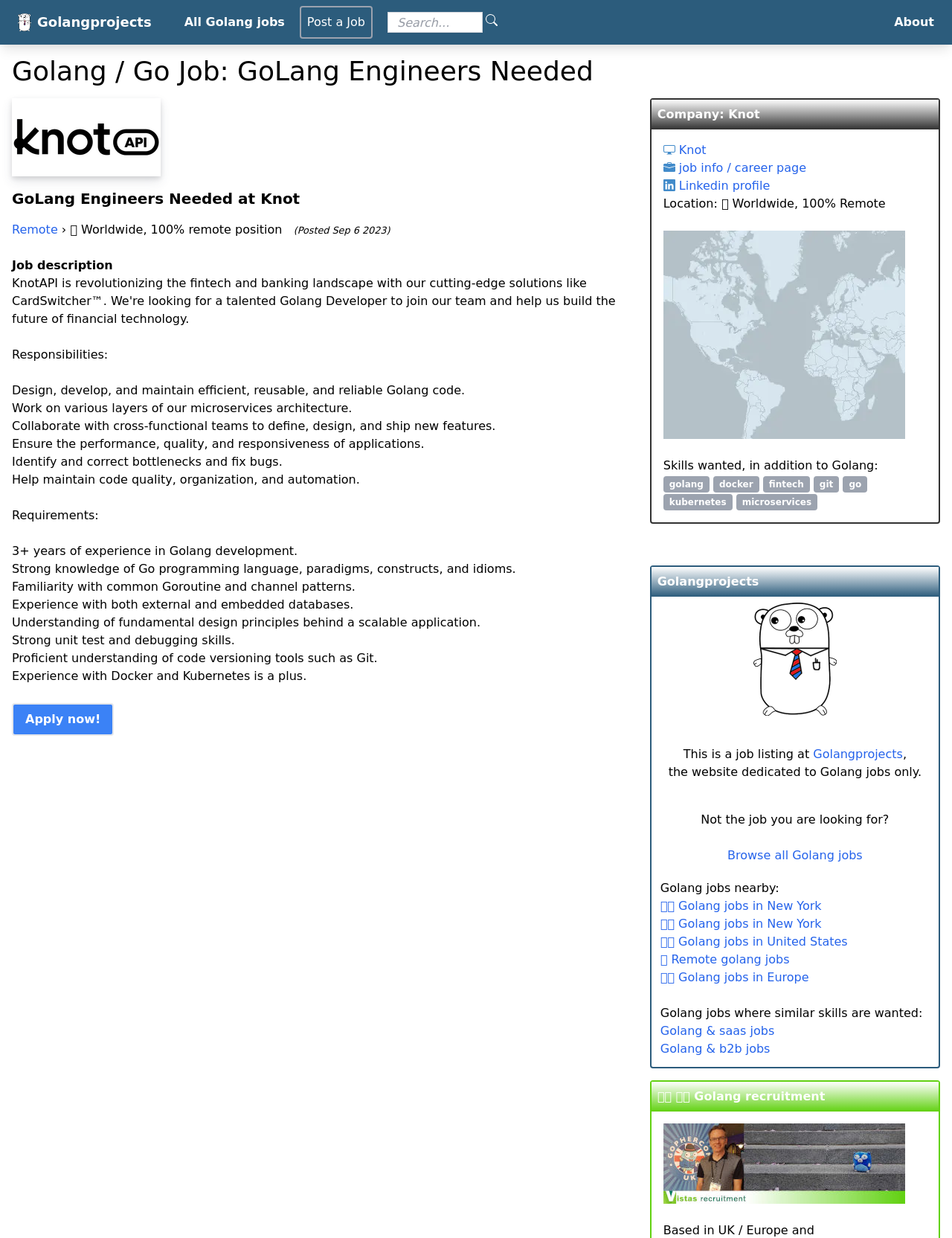Identify the bounding box coordinates of the region that needs to be clicked to carry out this instruction: "View all Golang jobs". Provide these coordinates as four float numbers ranging from 0 to 1, i.e., [left, top, right, bottom].

[0.187, 0.001, 0.305, 0.035]